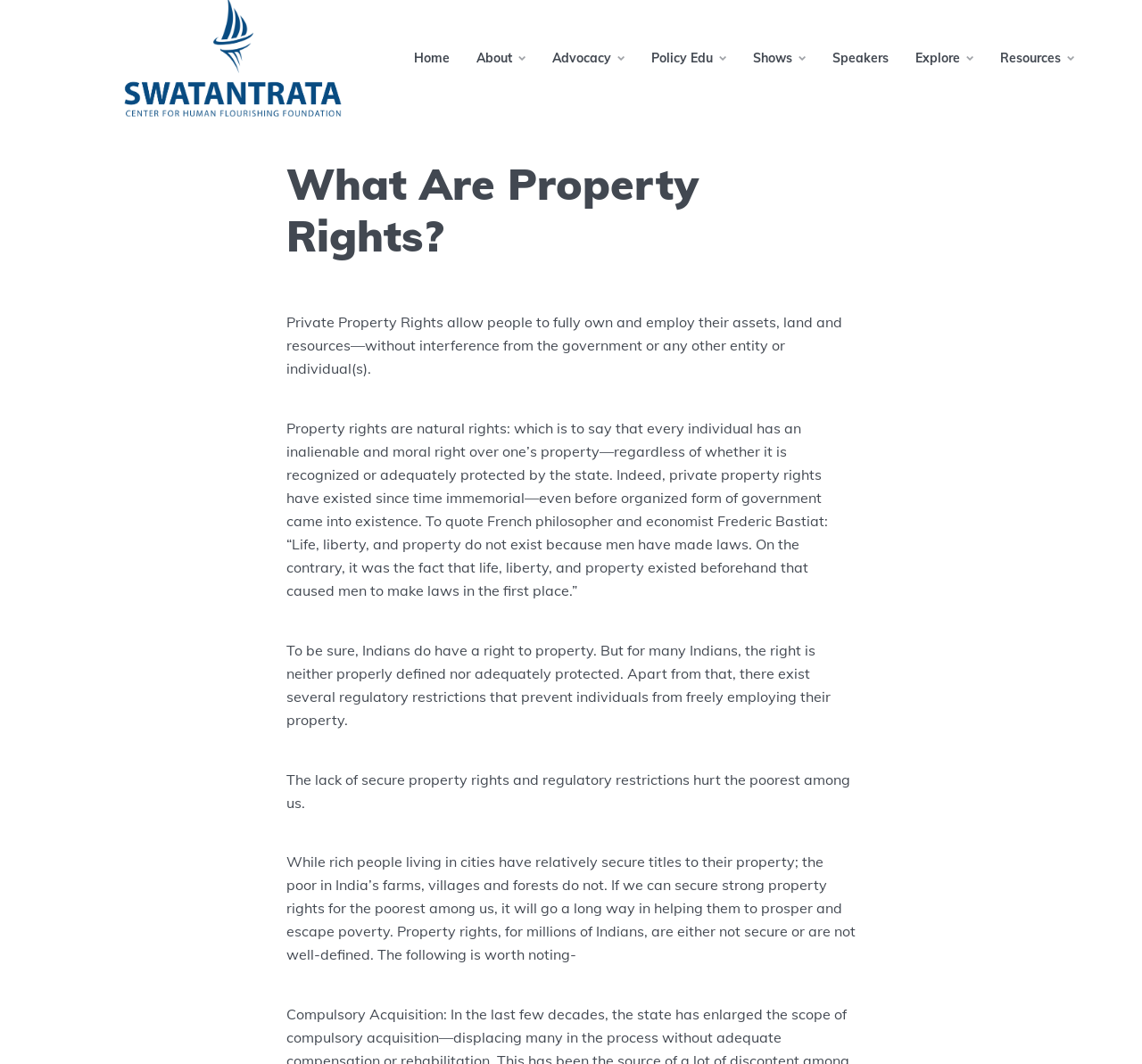Determine the bounding box coordinates for the area you should click to complete the following instruction: "learn about advocacy".

[0.484, 0.034, 0.547, 0.075]